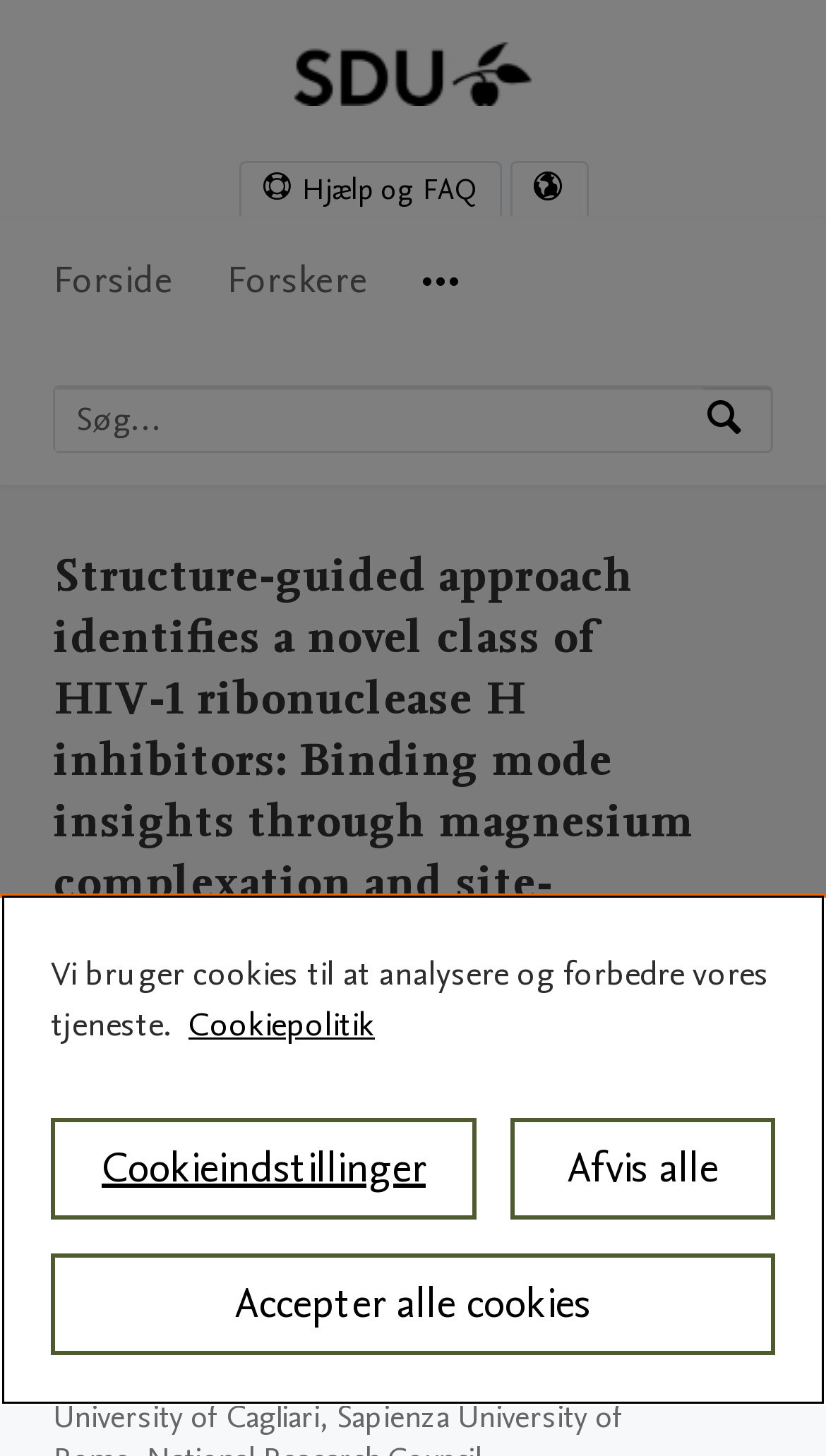What is the purpose of the cookie banner?
Provide a detailed and well-explained answer to the question.

I found the answer by looking at the region element with the description 'Cookie banner' and bounding box coordinates [0.0, 0.614, 1.0, 0.966]. The cookie banner contains a message about cookie usage and provides options to accept or decline cookies.